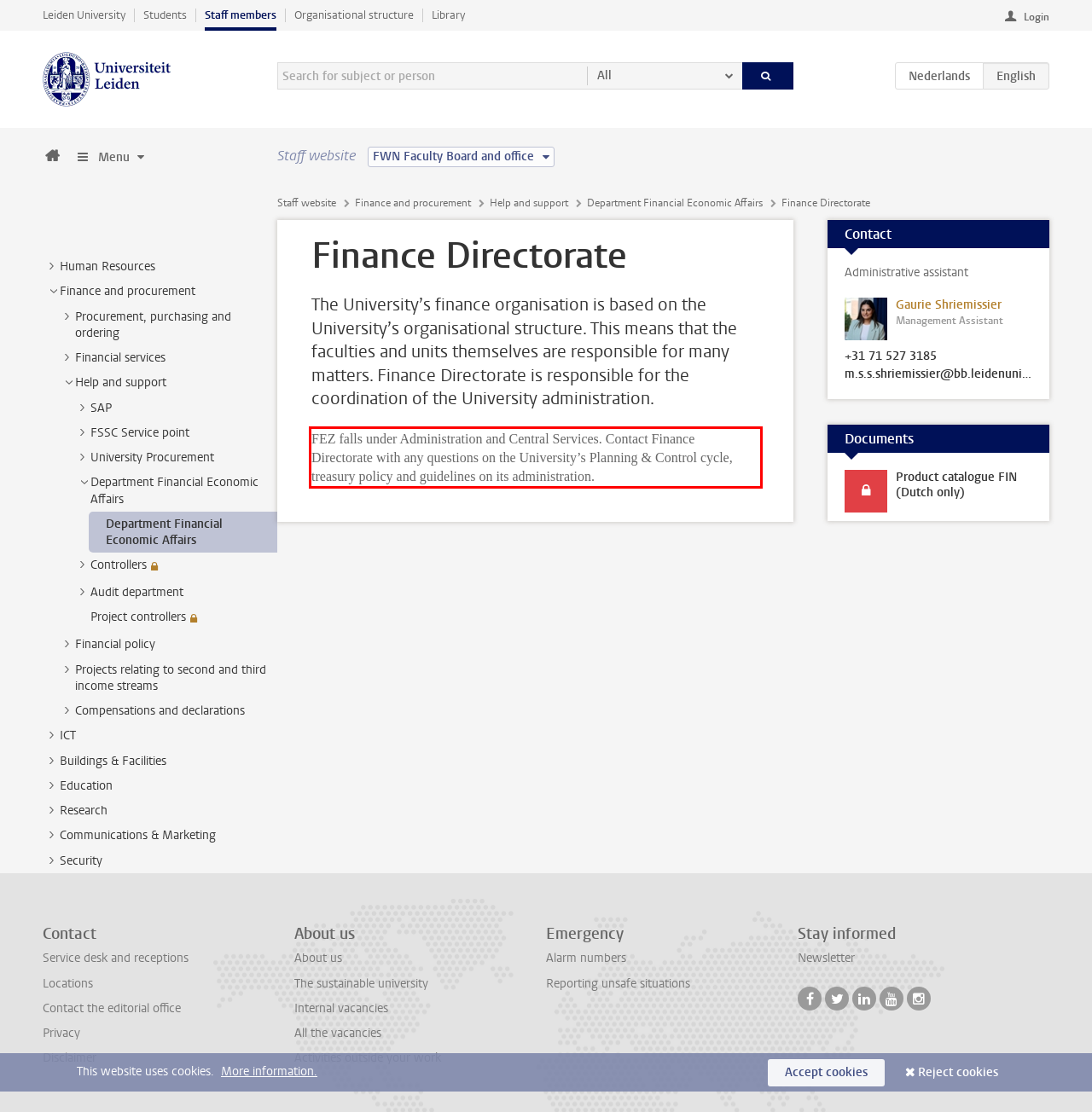Using the provided webpage screenshot, recognize the text content in the area marked by the red bounding box.

FEZ falls under Administration and Central Services. Contact Finance Directorate with any questions on the University’s Planning & Control cycle, treasury policy and guidelines on its administration.